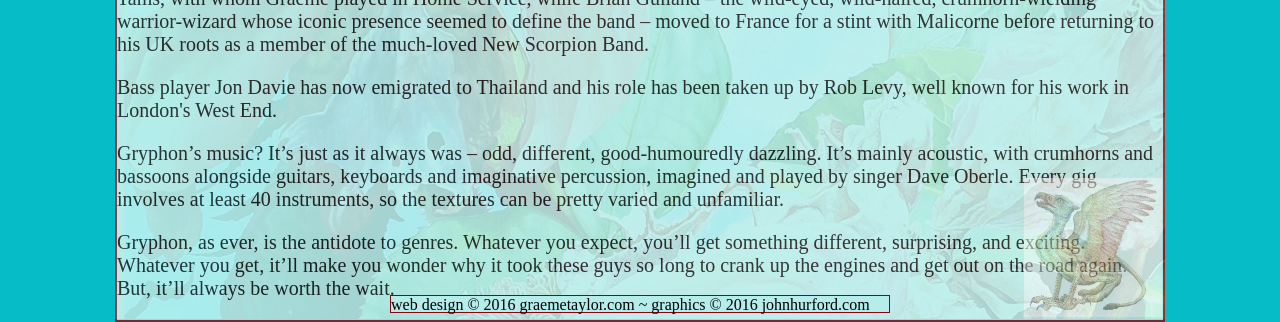Please reply to the following question using a single word or phrase: 
How many instruments are involved in every Gryphon gig?

At least 40